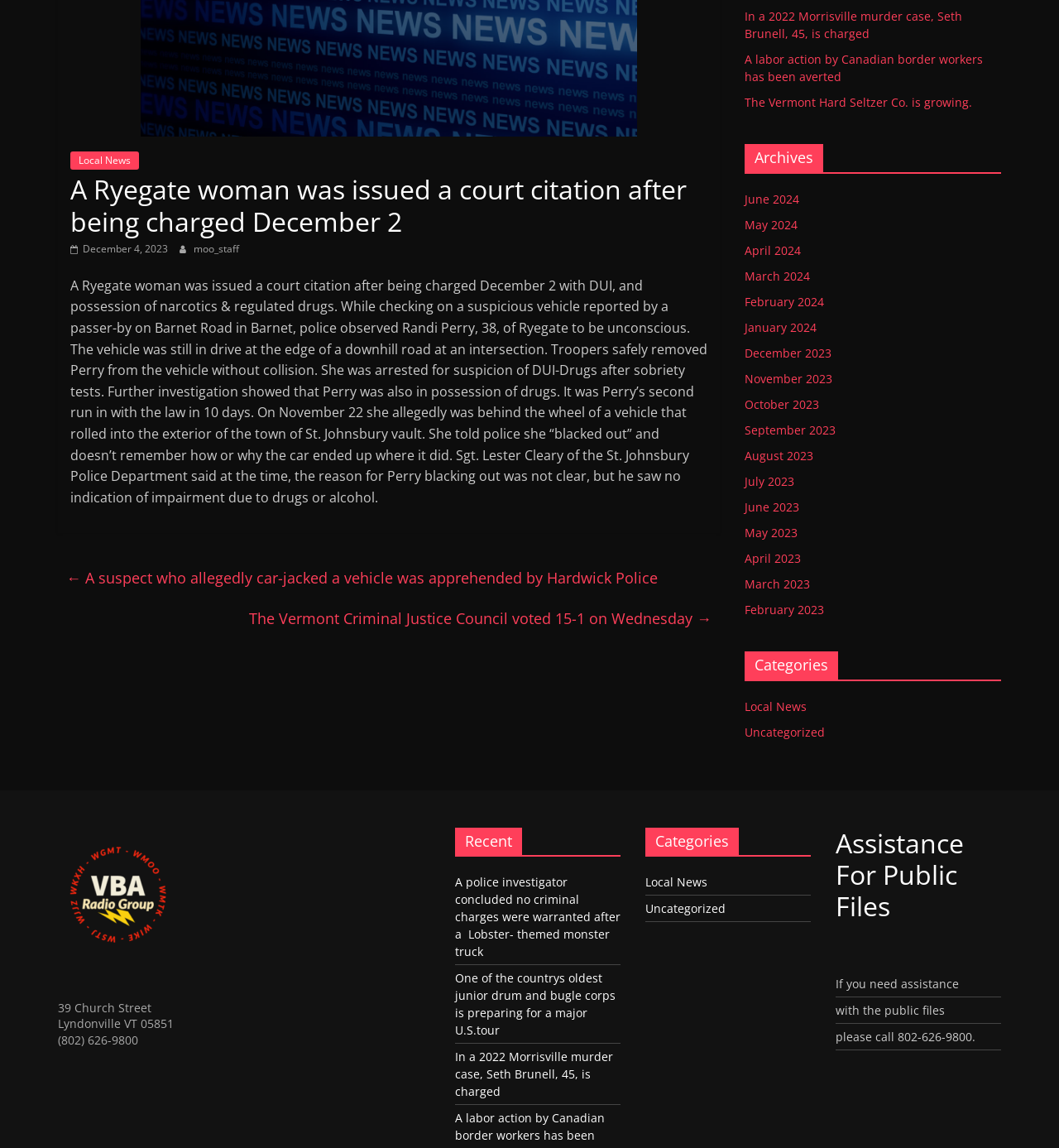Identify the bounding box of the UI element that matches this description: "December 4, 2023".

[0.066, 0.211, 0.159, 0.223]